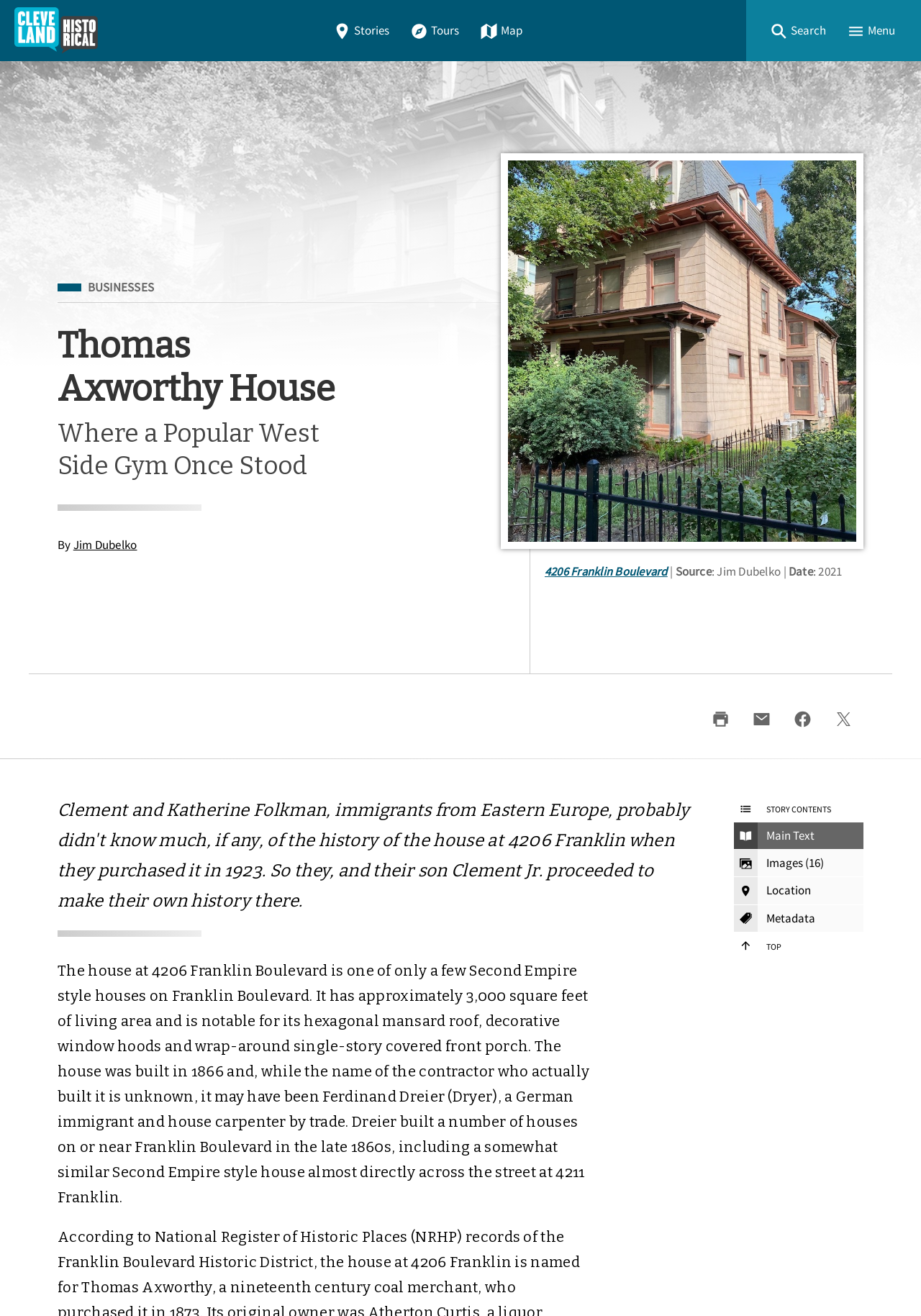Please find and generate the text of the main header of the webpage.

Thomas Axworthy House